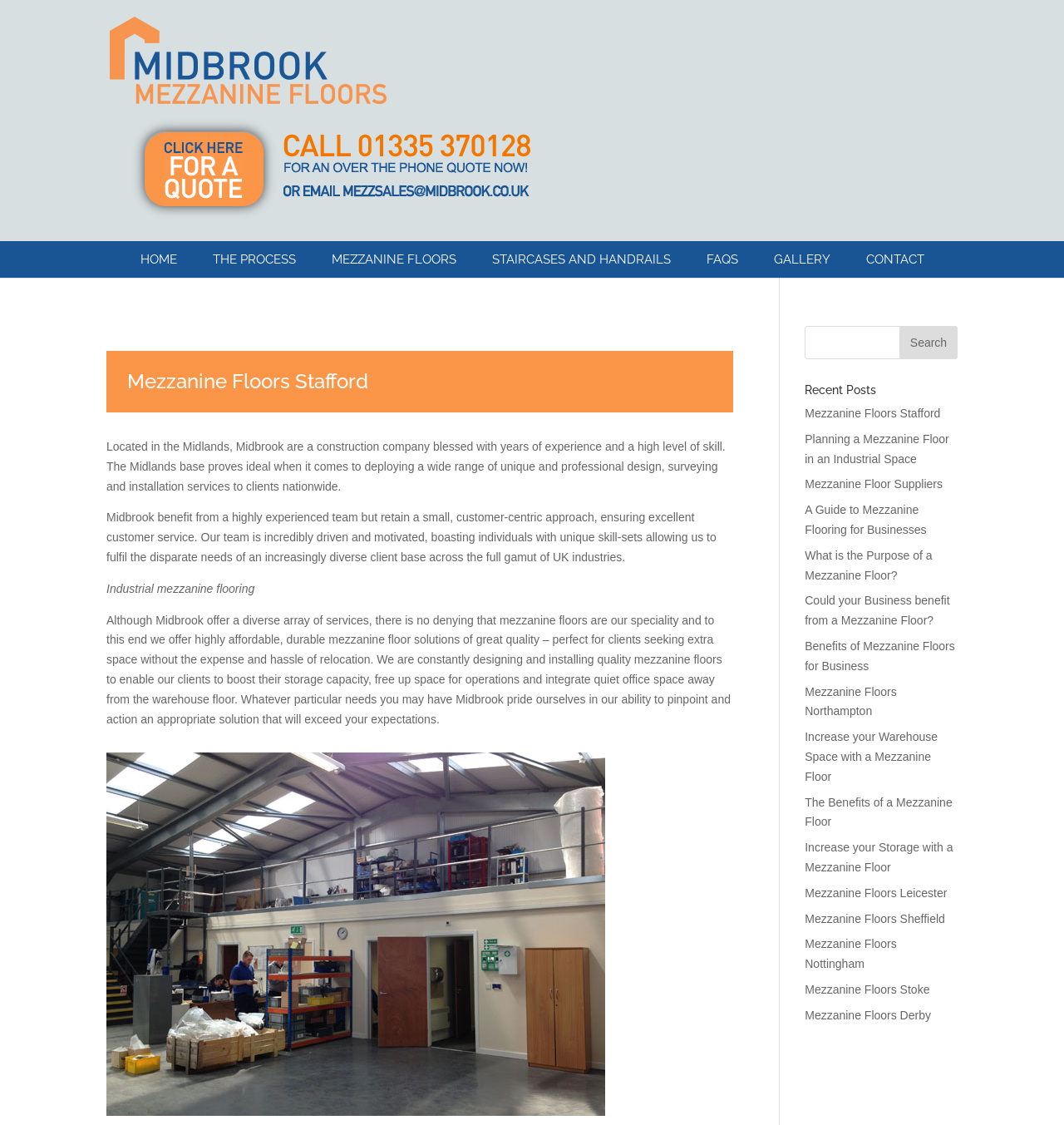Locate the bounding box for the described UI element: "The Process". Ensure the coordinates are four float numbers between 0 and 1, formatted as [left, top, right, bottom].

[0.2, 0.123, 0.278, 0.155]